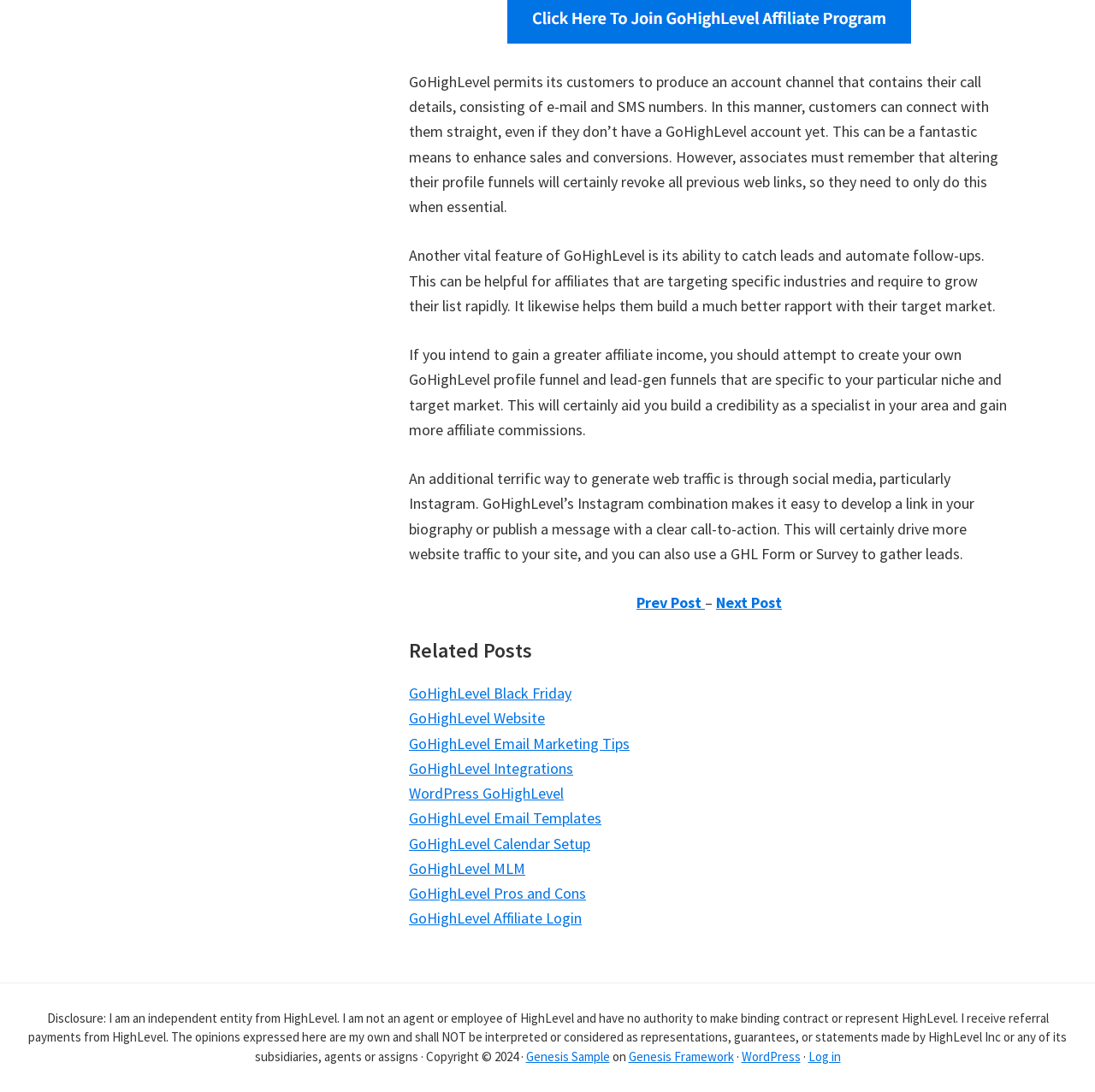Please find the bounding box coordinates in the format (top-left x, top-left y, bottom-right x, bottom-right y) for the given element description. Ensure the coordinates are floating point numbers between 0 and 1. Description: WordPress

[0.677, 0.96, 0.731, 0.975]